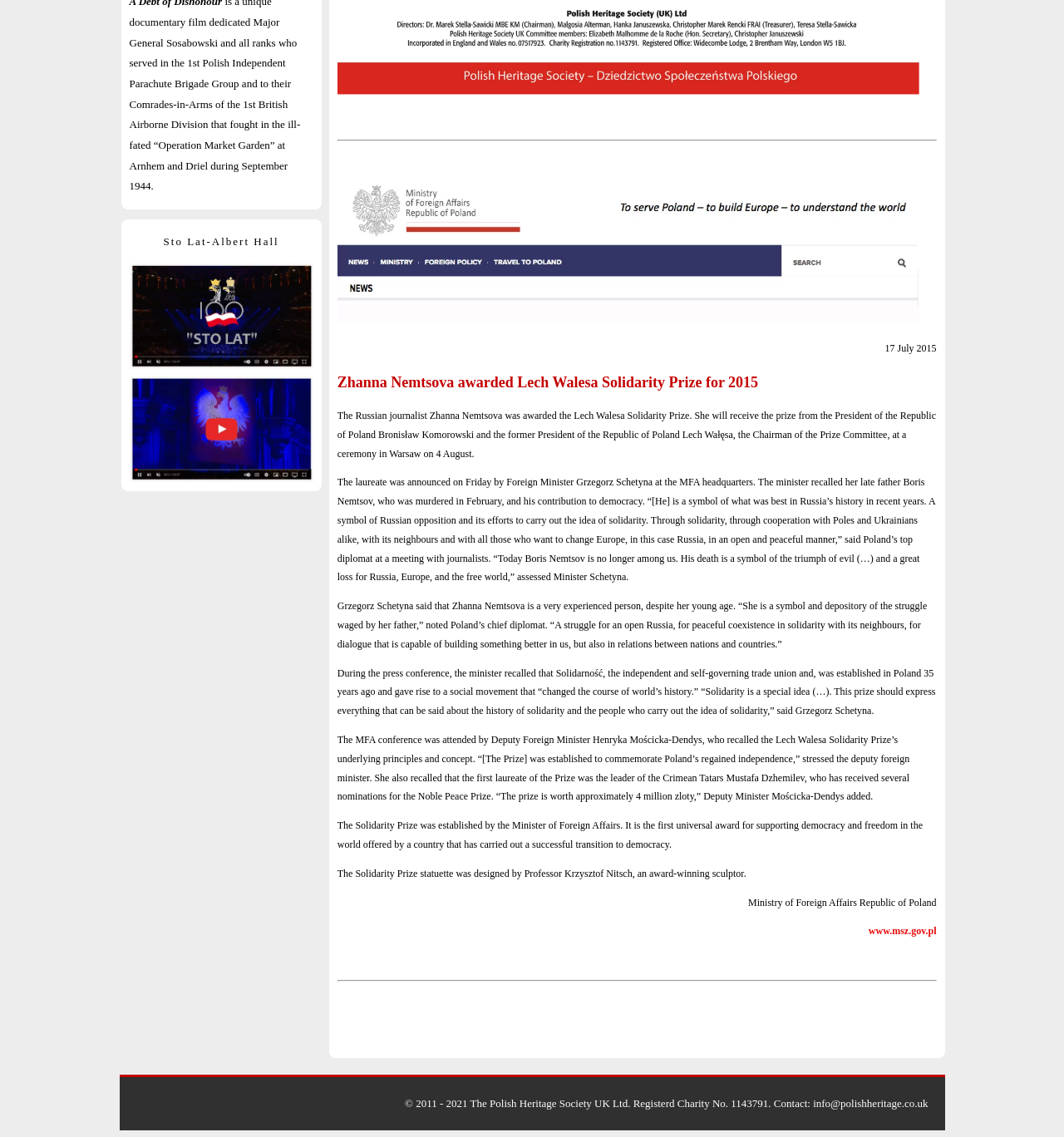Who is the former President of the Republic of Poland?
Look at the image and respond with a one-word or short phrase answer.

Lech Wałęsa